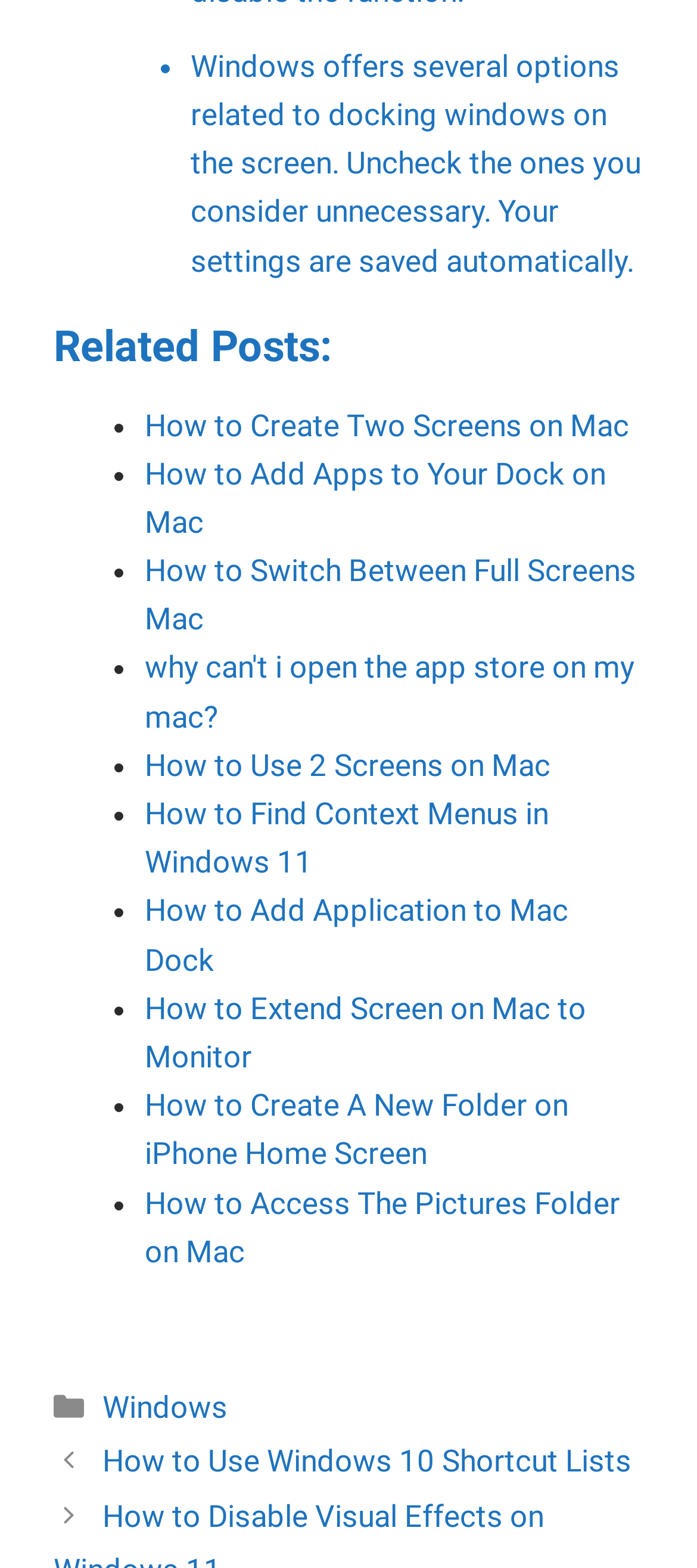Refer to the image and provide an in-depth answer to the question:
What is the topic of the webpage?

Based on the content of the webpage, it appears to be discussing various topics related to Windows and Mac operating systems, such as docking windows, creating multiple screens, and accessing certain features.